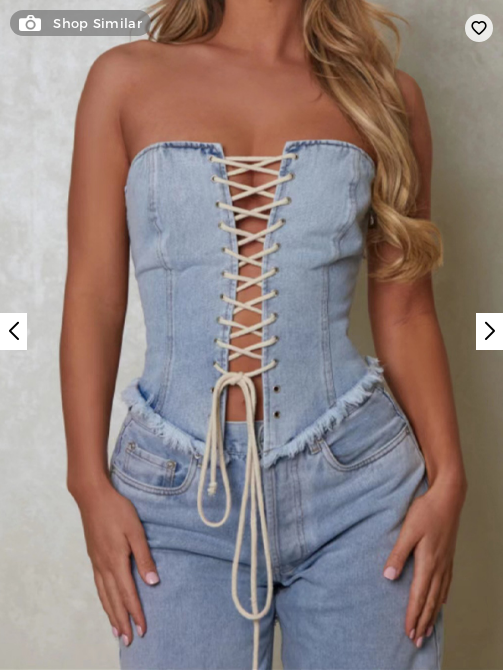What type of pants is the model wearing?
Please provide a single word or phrase based on the screenshot.

High-waisted jeans